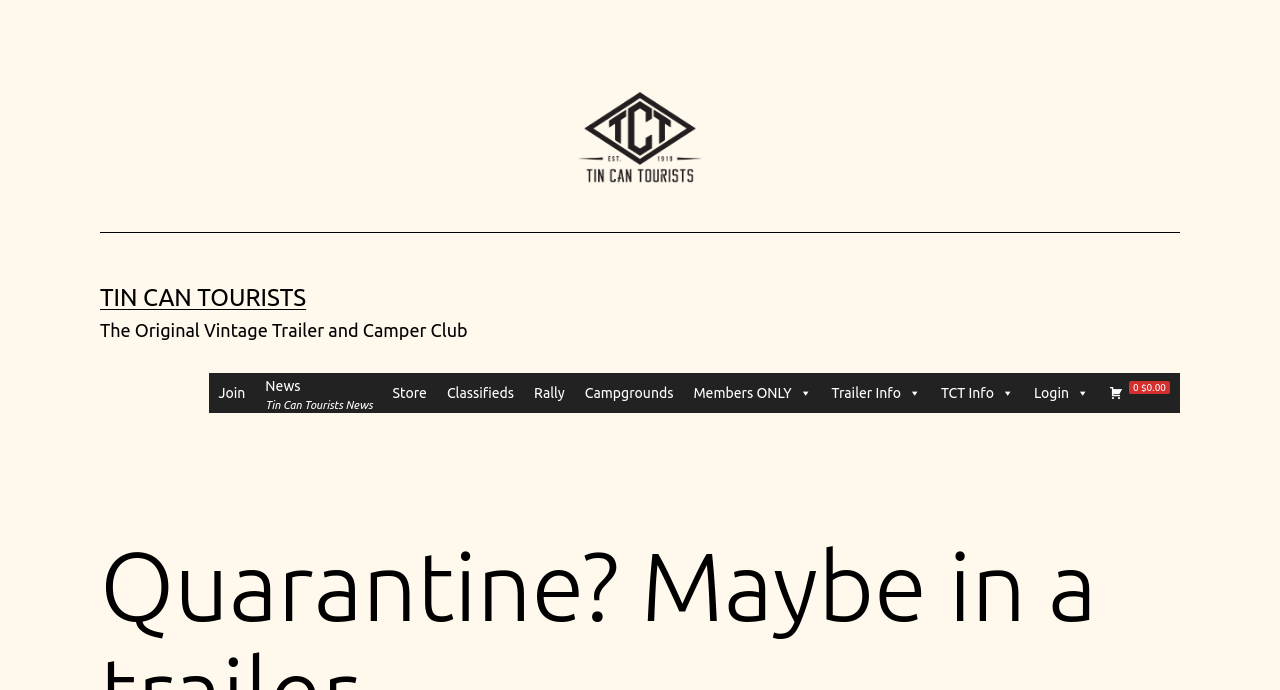Specify the bounding box coordinates of the region I need to click to perform the following instruction: "Visit the Join page". The coordinates must be four float numbers in the range of 0 to 1, i.e., [left, top, right, bottom].

[0.163, 0.541, 0.199, 0.599]